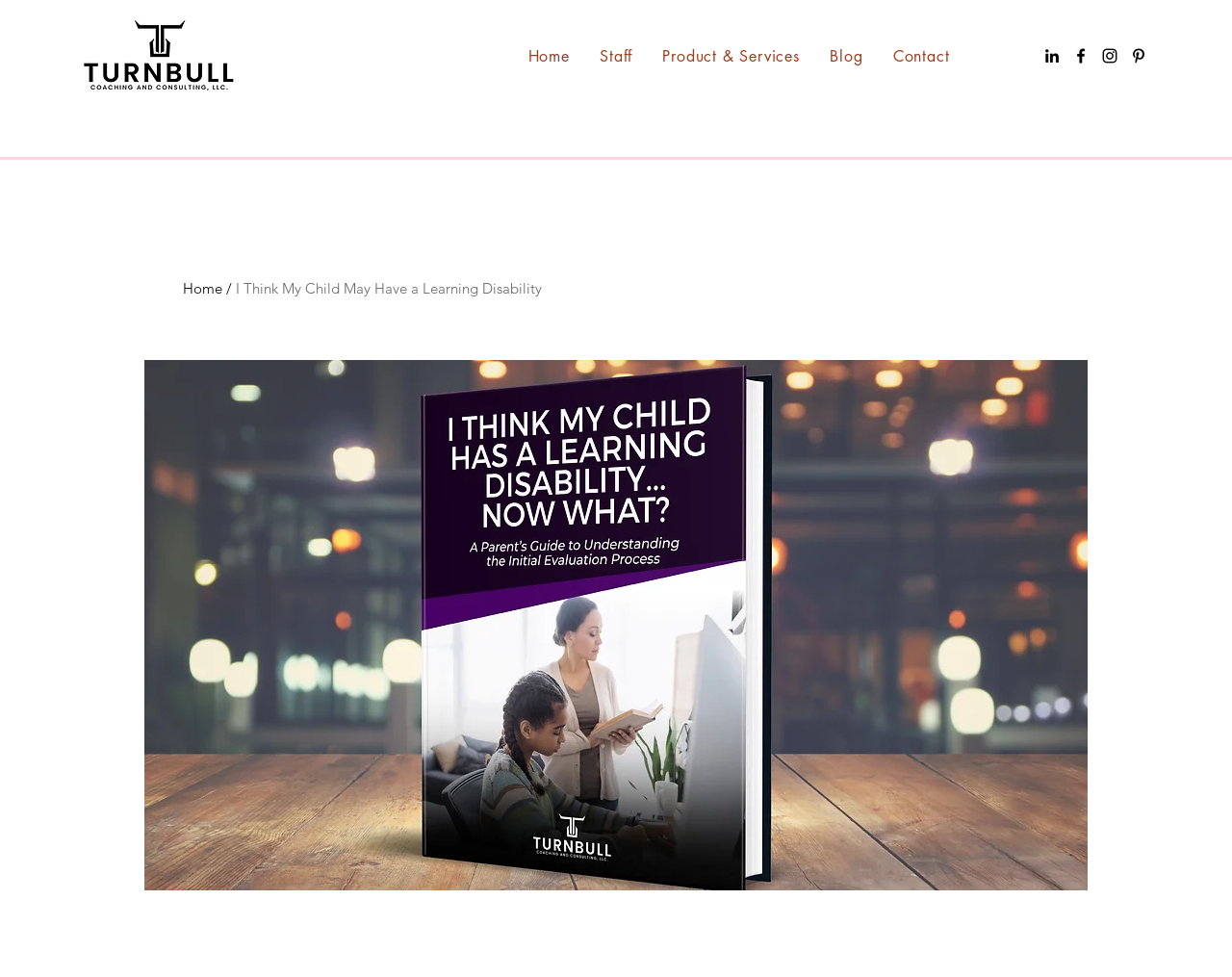Please provide a comprehensive response to the question based on the details in the image: What is the main topic of the webpage?

I inferred the main topic by looking at the header image 'I Think My Child May Have a Learning Disability' and the text 'I Think My Child May Have a Learning Disability' which suggests that the webpage is about learning disabilities.